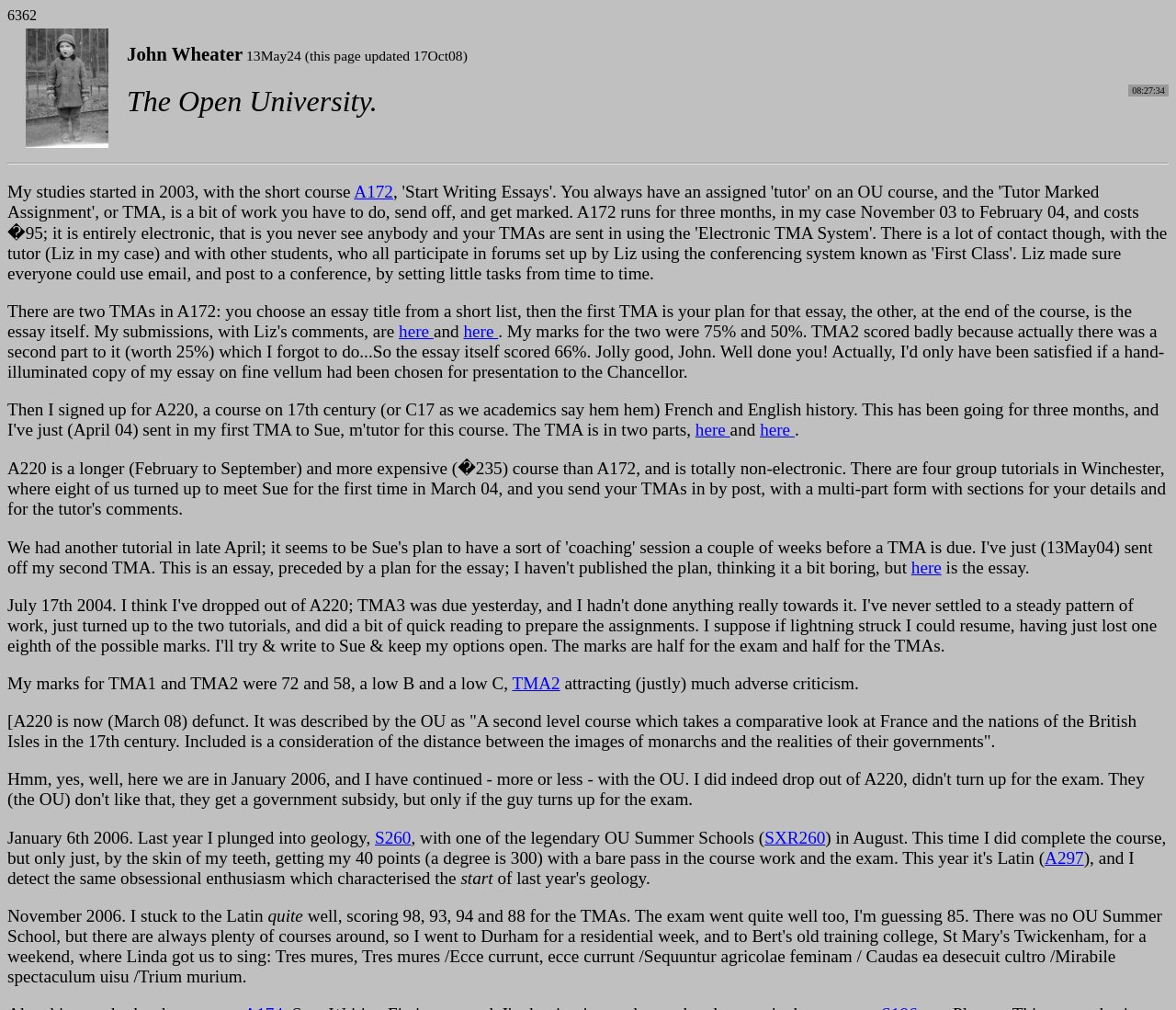Could you provide the bounding box coordinates for the portion of the screen to click to complete this instruction: "Follow the link here"?

[0.339, 0.319, 0.369, 0.338]